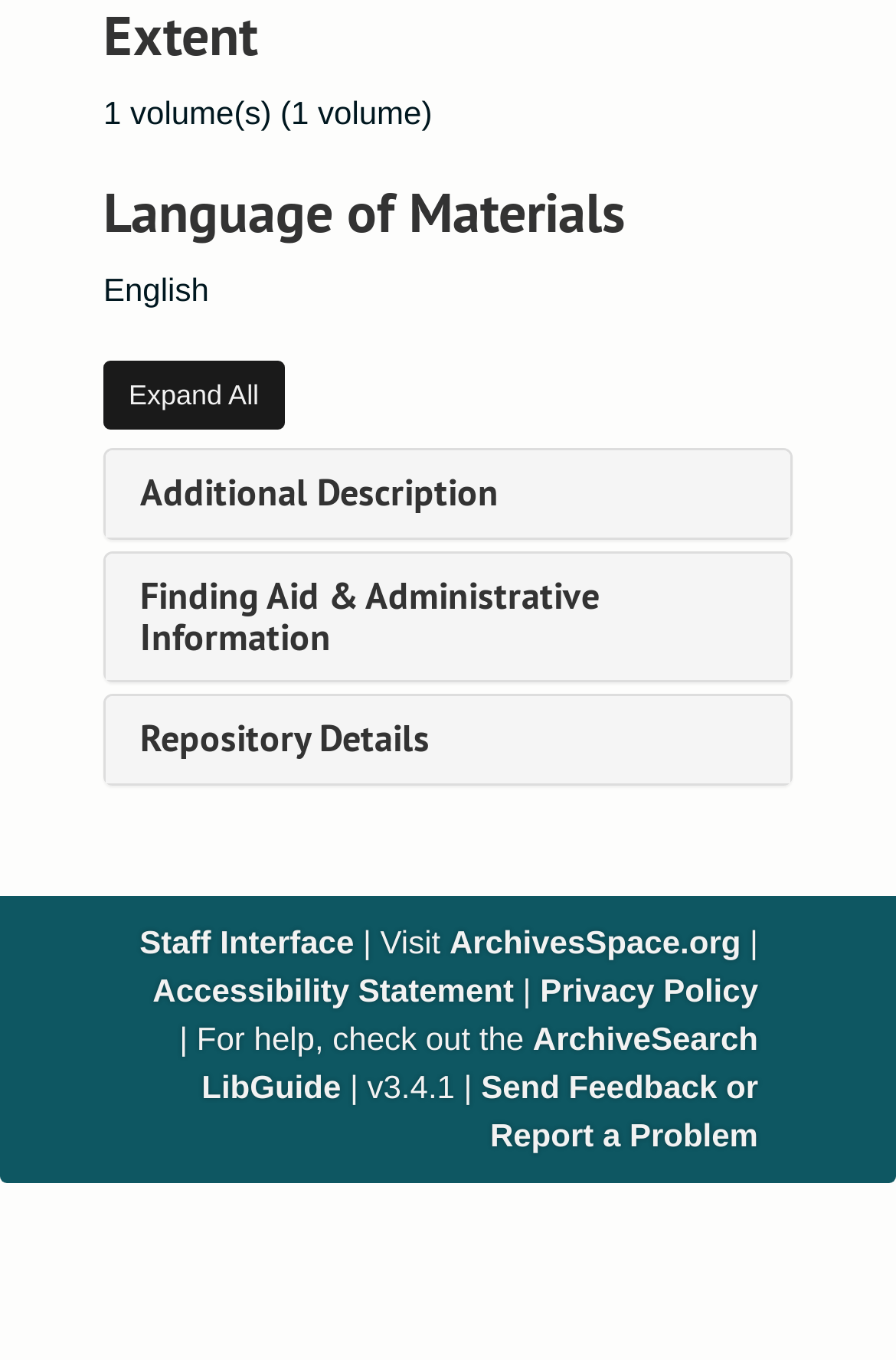What is the name of the website that can be visited for help?
Refer to the image and provide a one-word or short phrase answer.

ArchiveSearch LibGuide